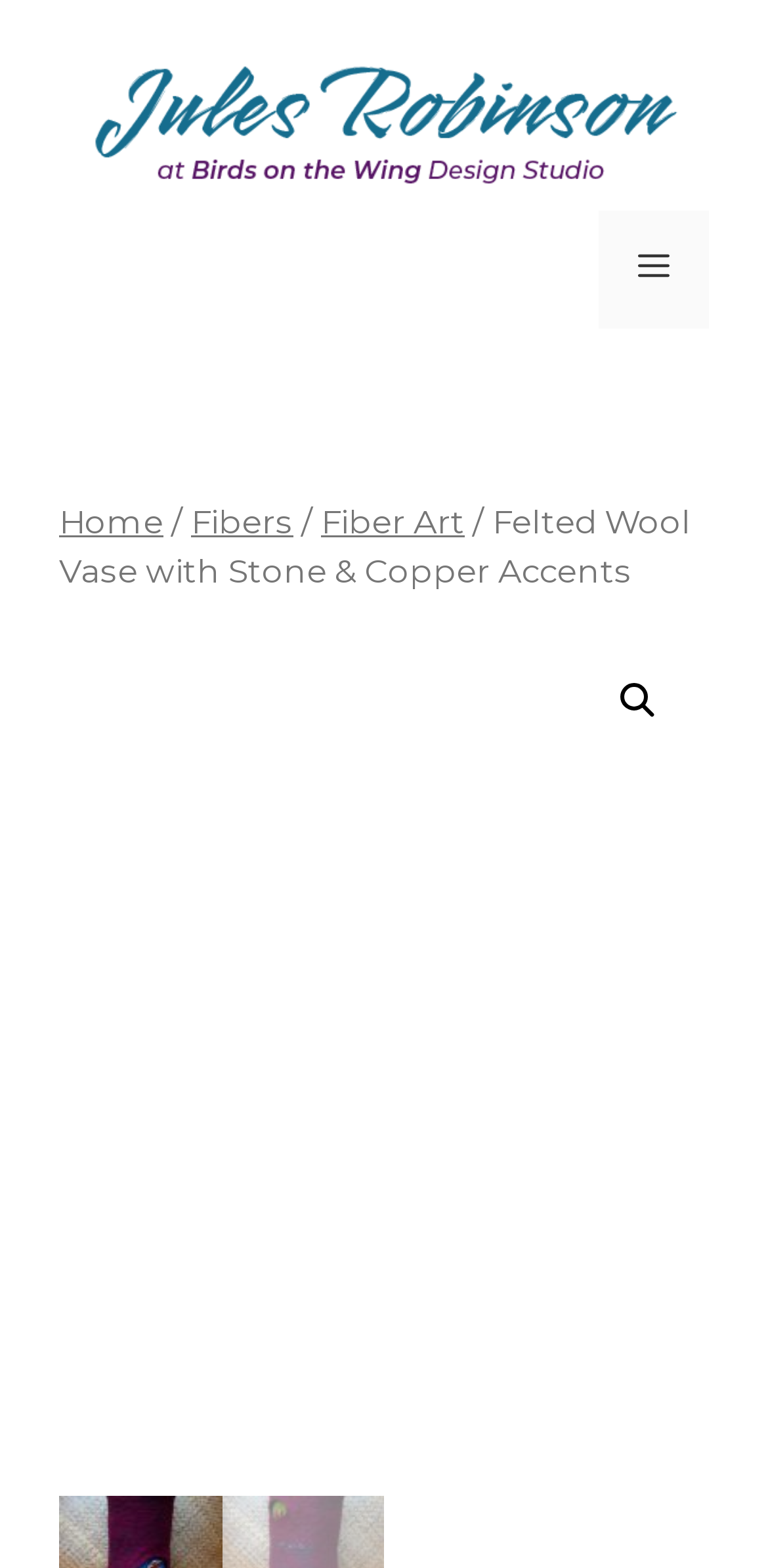Based on the element description, predict the bounding box coordinates (top-left x, top-left y, bottom-right x, bottom-right y) for the UI element in the screenshot: Fibers

[0.249, 0.32, 0.382, 0.346]